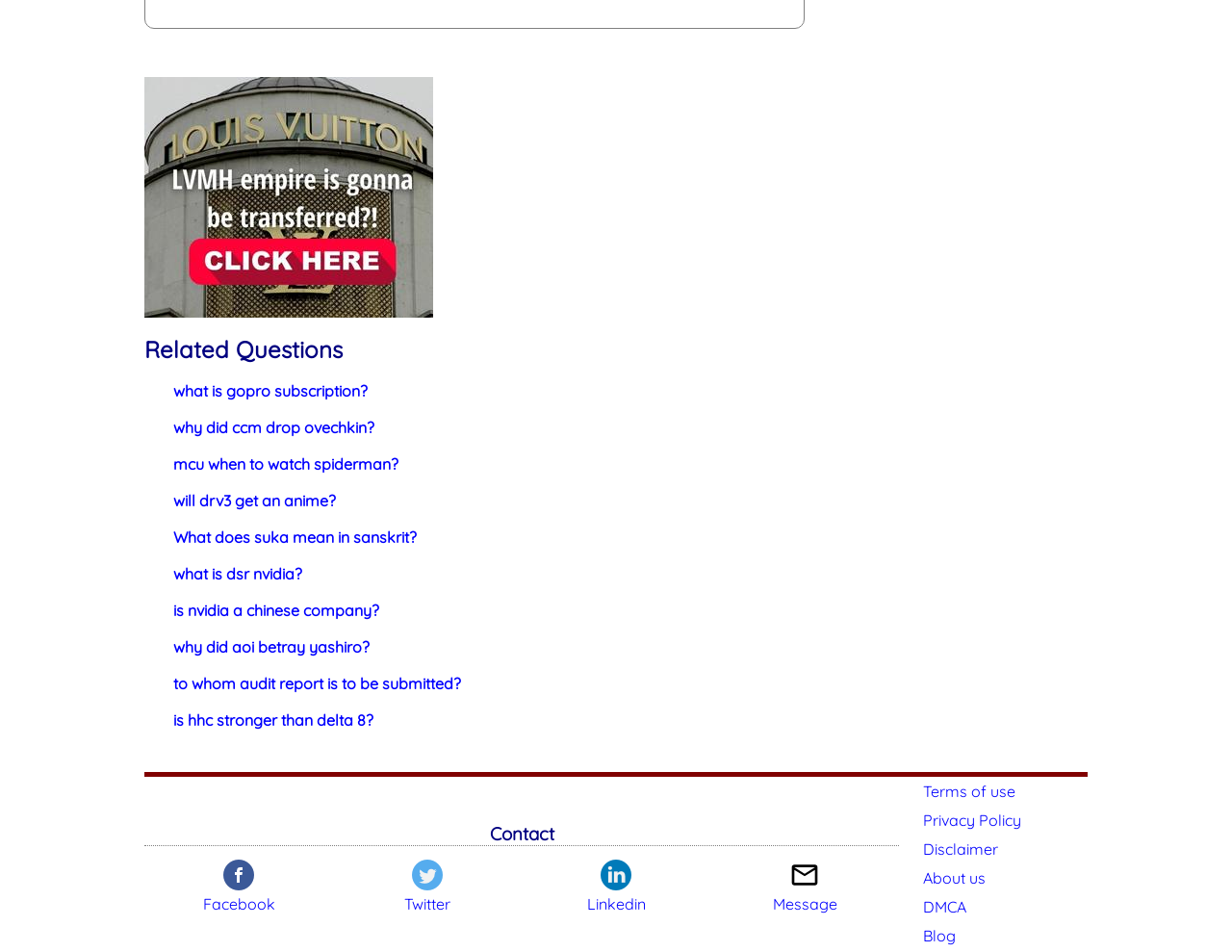Please locate the bounding box coordinates of the element's region that needs to be clicked to follow the instruction: "Click on 'Contact'". The bounding box coordinates should be provided as four float numbers between 0 and 1, i.e., [left, top, right, bottom].

[0.117, 0.863, 0.73, 0.888]